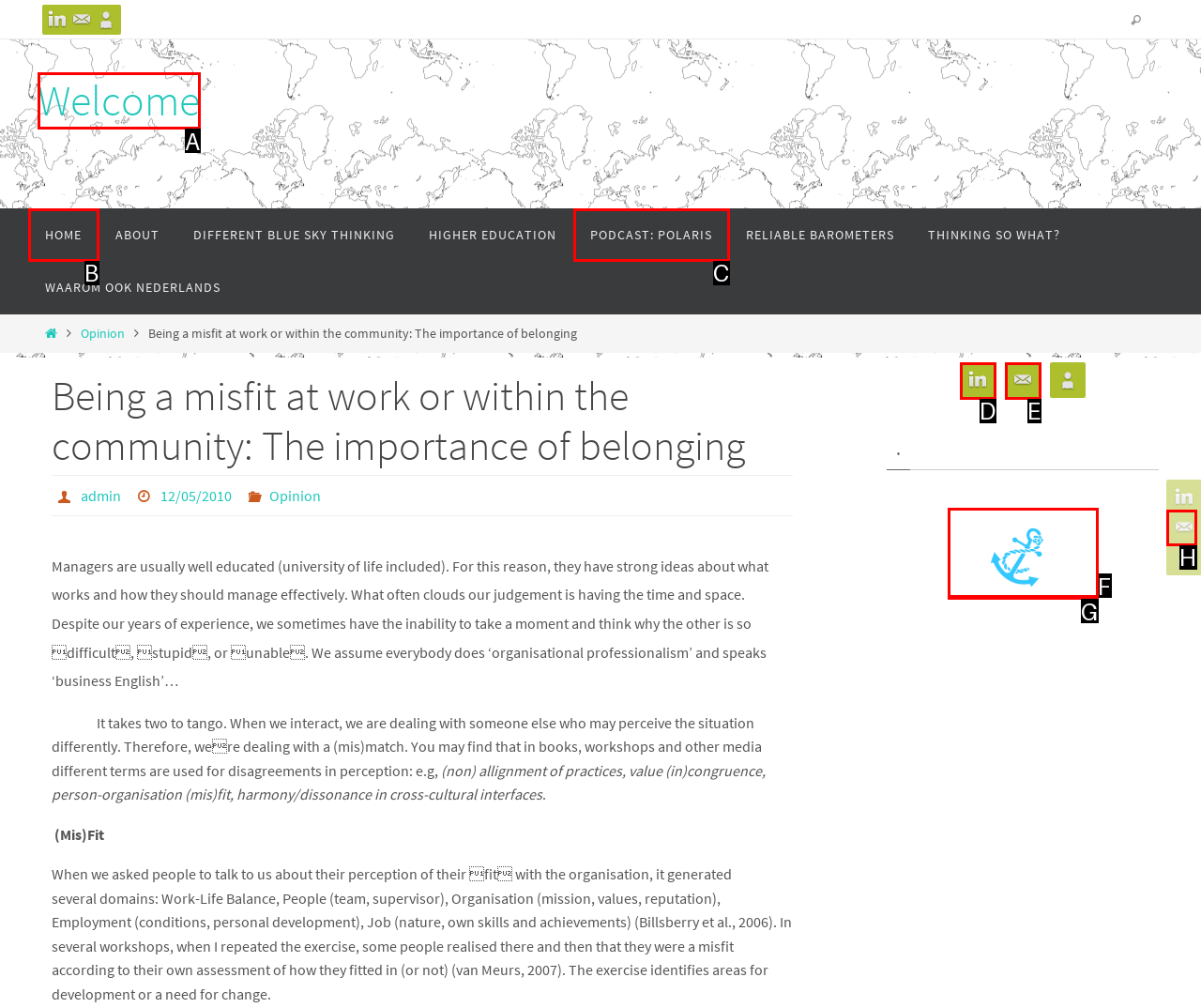Refer to the element description: Welcome and identify the matching HTML element. State your answer with the appropriate letter.

A